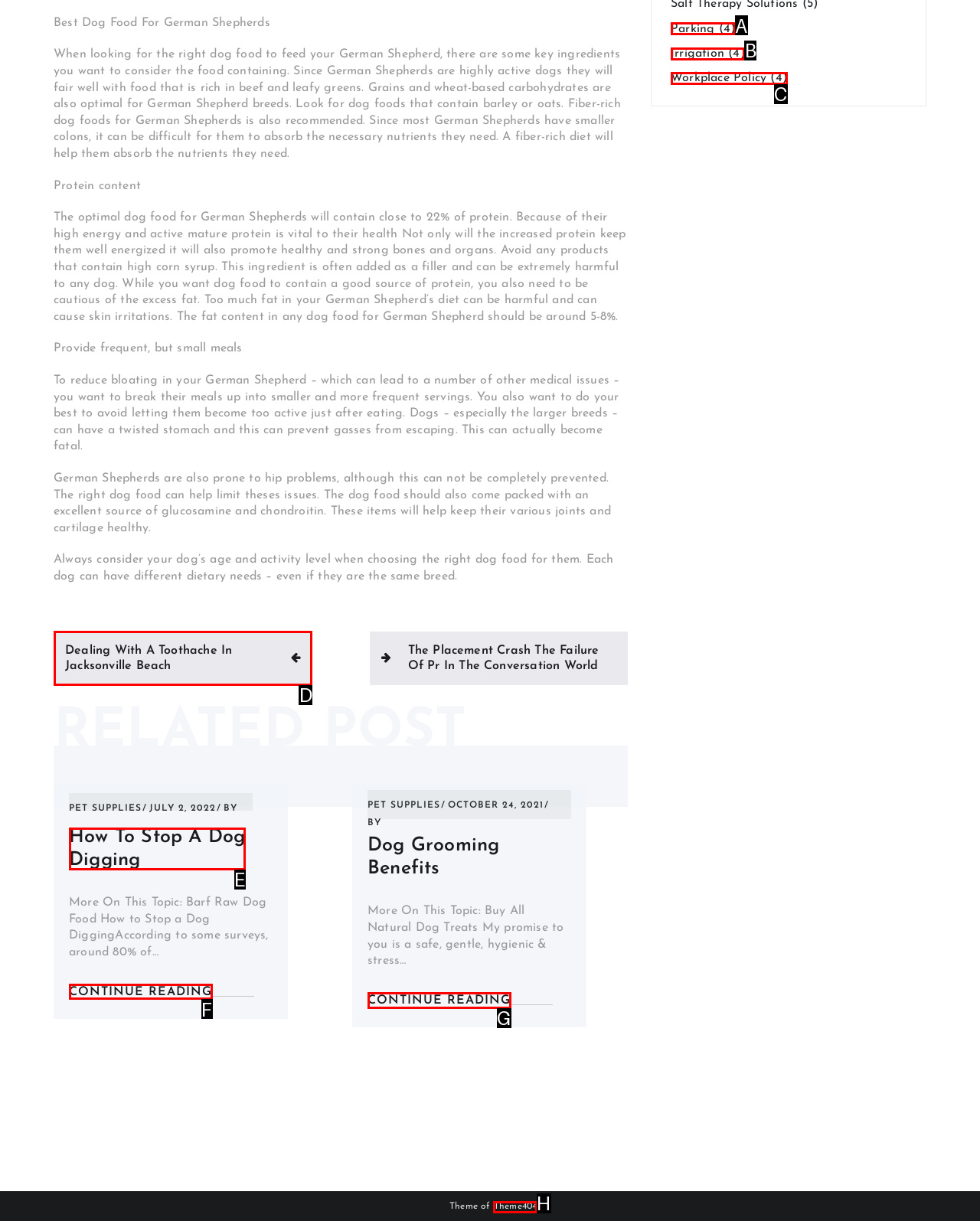Identify which option matches the following description: Workplace Policy (4)
Answer by giving the letter of the correct option directly.

C